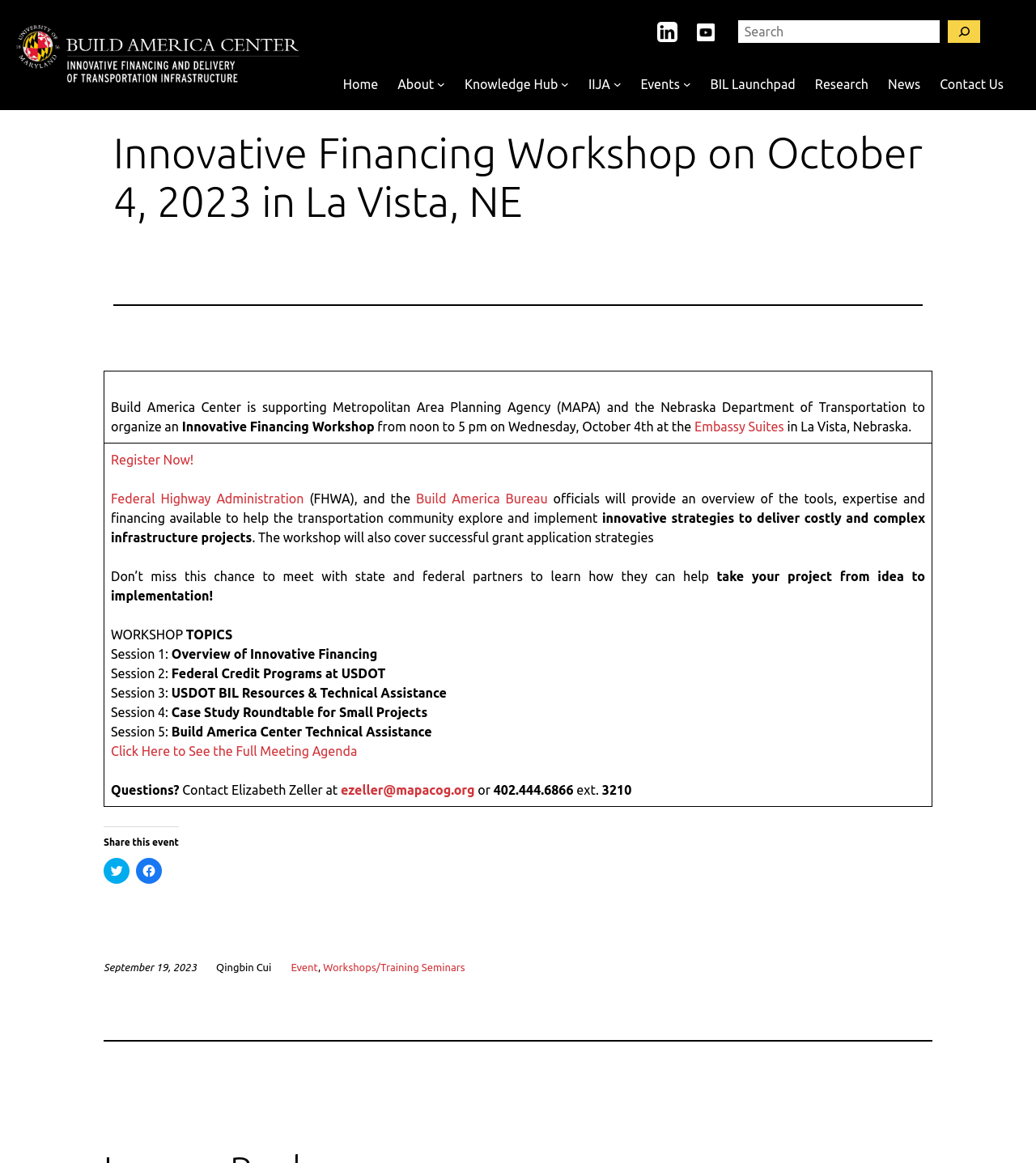Find the bounding box of the UI element described as: "Embassy Suites". The bounding box coordinates should be given as four float values between 0 and 1, i.e., [left, top, right, bottom].

[0.67, 0.36, 0.757, 0.373]